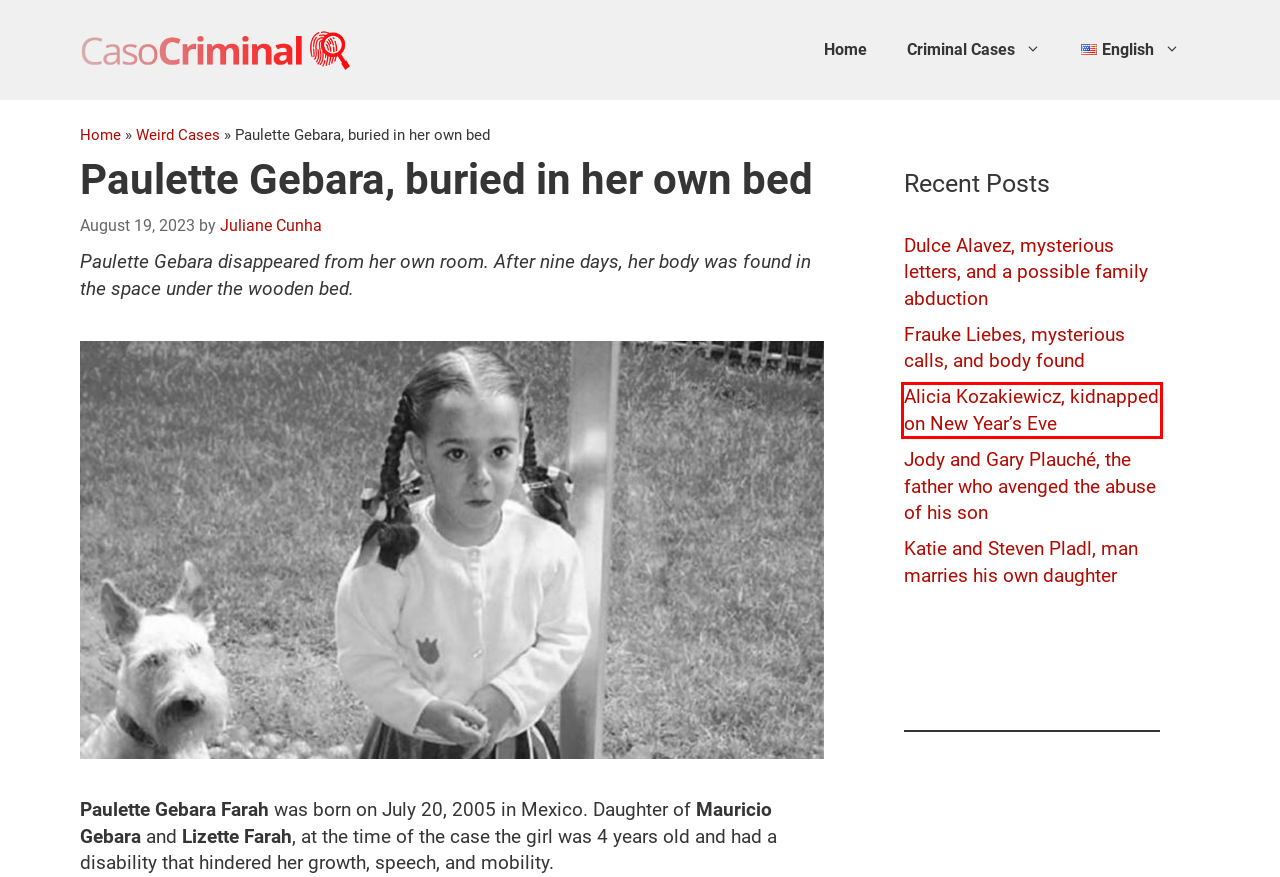Assess the screenshot of a webpage with a red bounding box and determine which webpage description most accurately matches the new page after clicking the element within the red box. Here are the options:
A. Jody and Gary Plauché, the father who avenged the abuse of his son - Caso Criminal
B. Alicia Kozakiewicz, kidnapped on New Year's Eve - Caso Criminal
C. Dulce Alavez, mysterious letters, and a possible family abduction - Caso Criminal
D. Frauke Liebes, mysterious calls, and body found - Caso Criminal
E. Criminal Case Specialists - by Caso Criminal
F. Juliane Cunha, Author in Caso Criminal
G. Caso Criminal - We are the home of true crime
H. Weird Cases - Caso Criminal

B